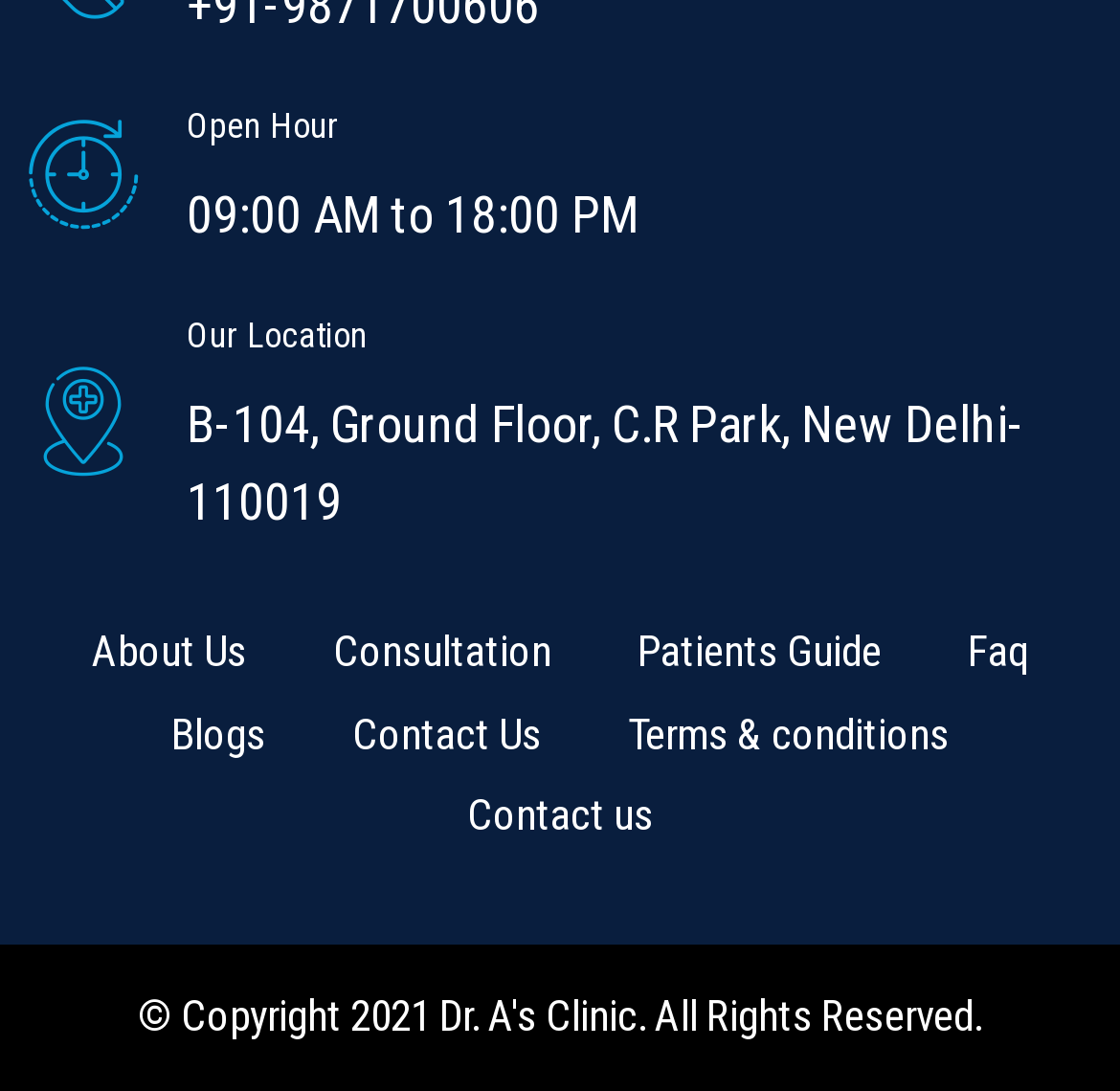Please use the details from the image to answer the following question comprehensively:
What is the last link in the navigation menu?

I found the last link in the navigation menu by looking at the links below the 'Open Hour' and 'Our Location' sections. The last link is 'Contact us', which is located at the bottom of the navigation menu.